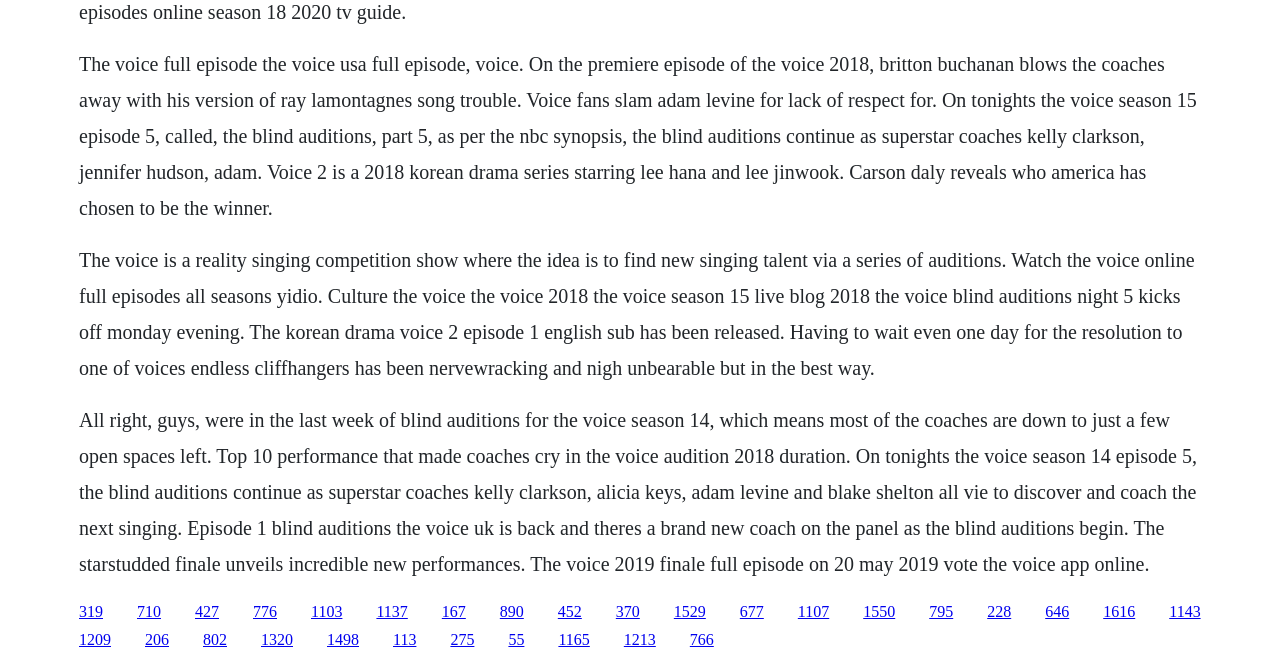How many seasons of The Voice are mentioned on the webpage?
Please look at the screenshot and answer in one word or a short phrase.

2